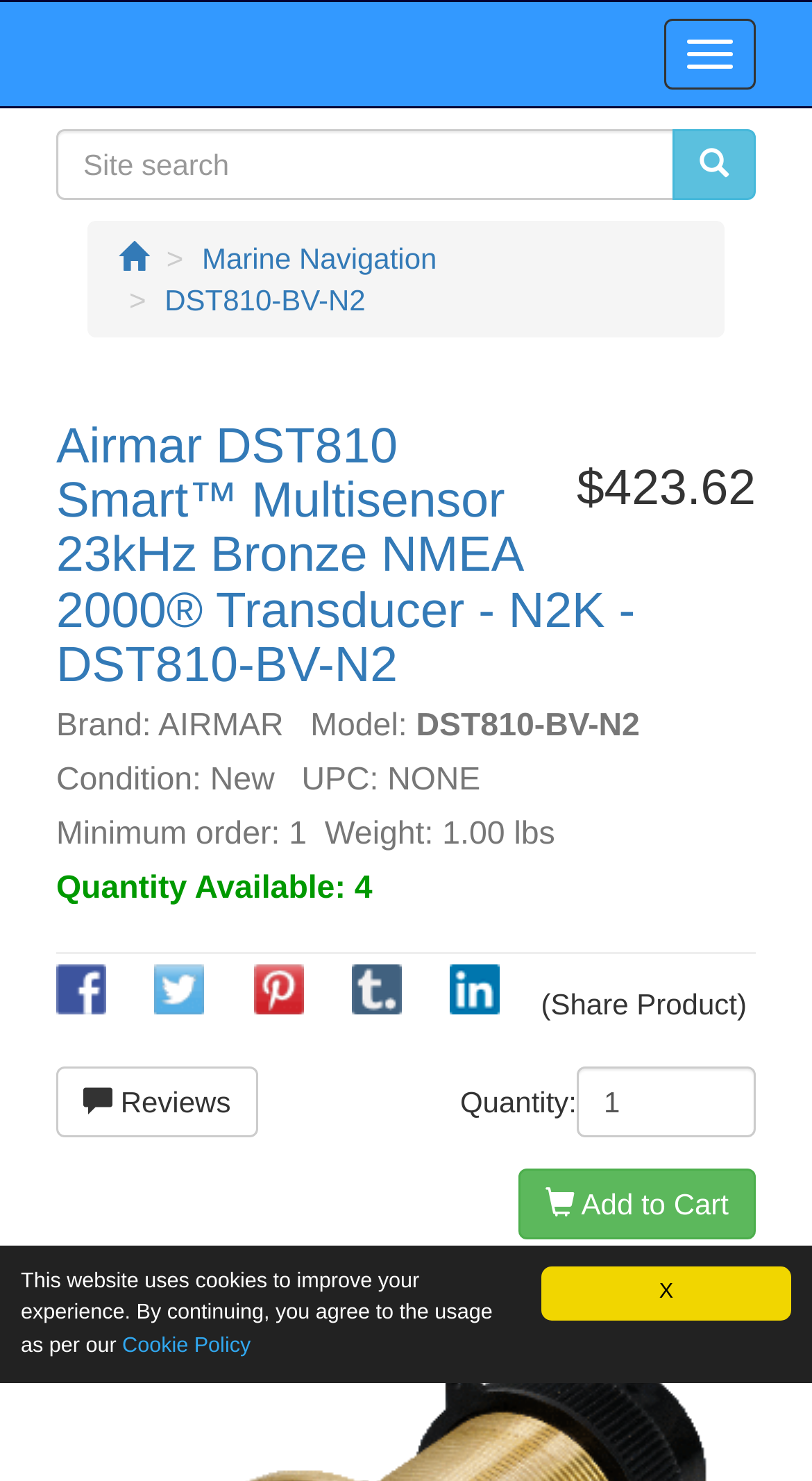Could you highlight the region that needs to be clicked to execute the instruction: "Search for a product"?

[0.069, 0.087, 0.831, 0.135]